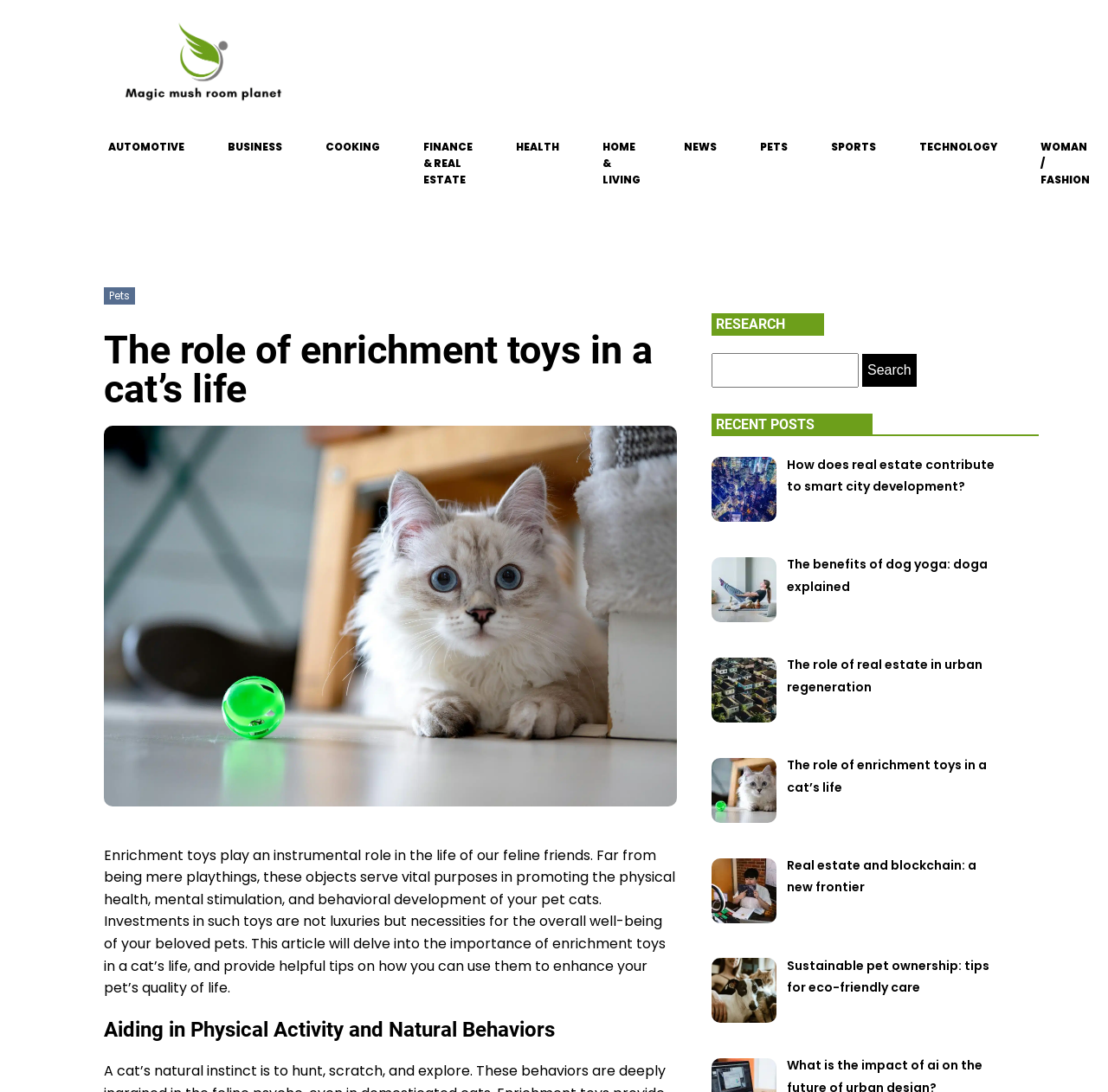Determine the bounding box coordinates of the clickable area required to perform the following instruction: "Explore the 'RESEARCH' section". The coordinates should be represented as four float numbers between 0 and 1: [left, top, right, bottom].

[0.642, 0.287, 0.744, 0.307]